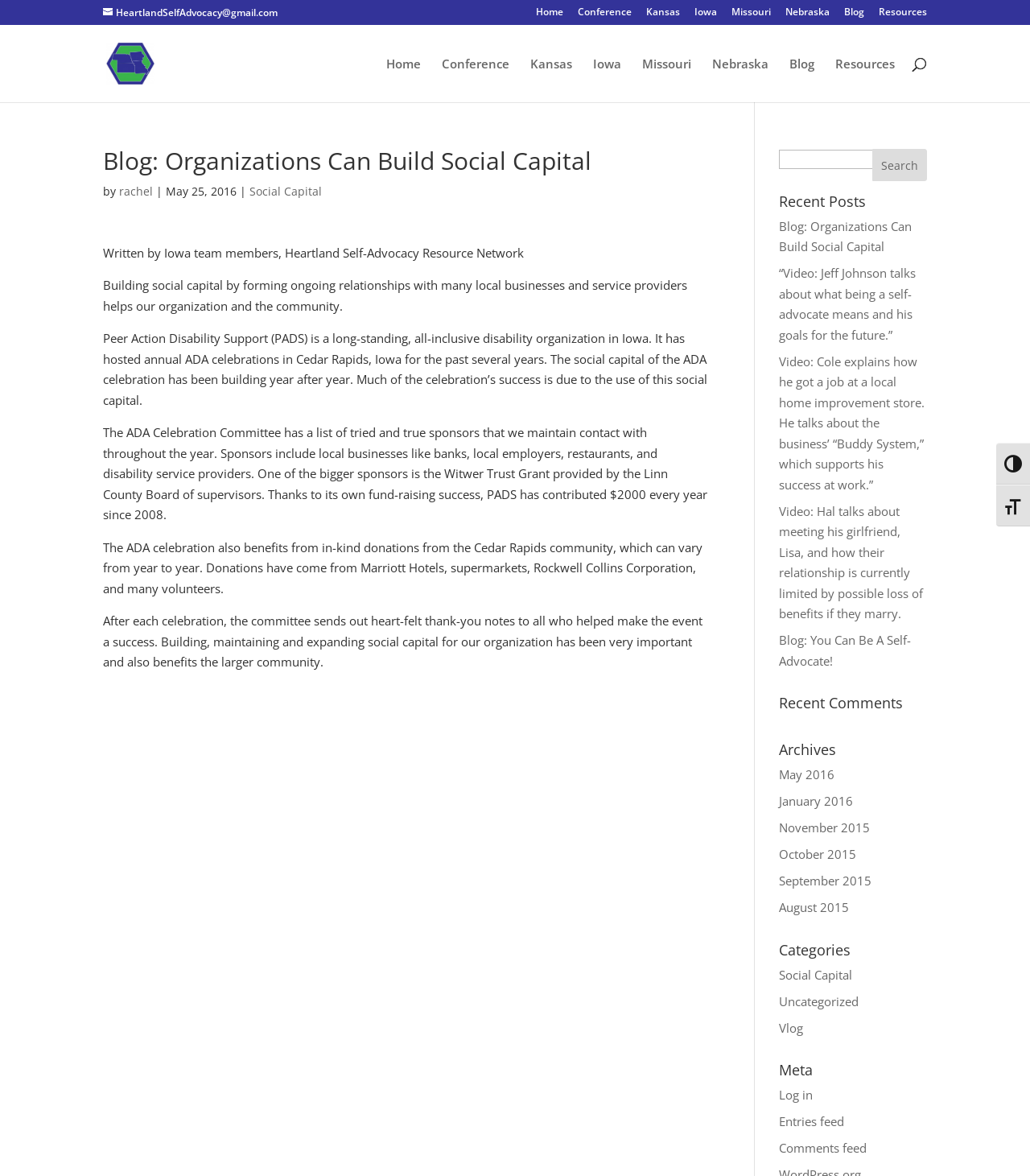Identify the bounding box for the UI element described as: "STORE". The coordinates should be four float numbers between 0 and 1, i.e., [left, top, right, bottom].

None